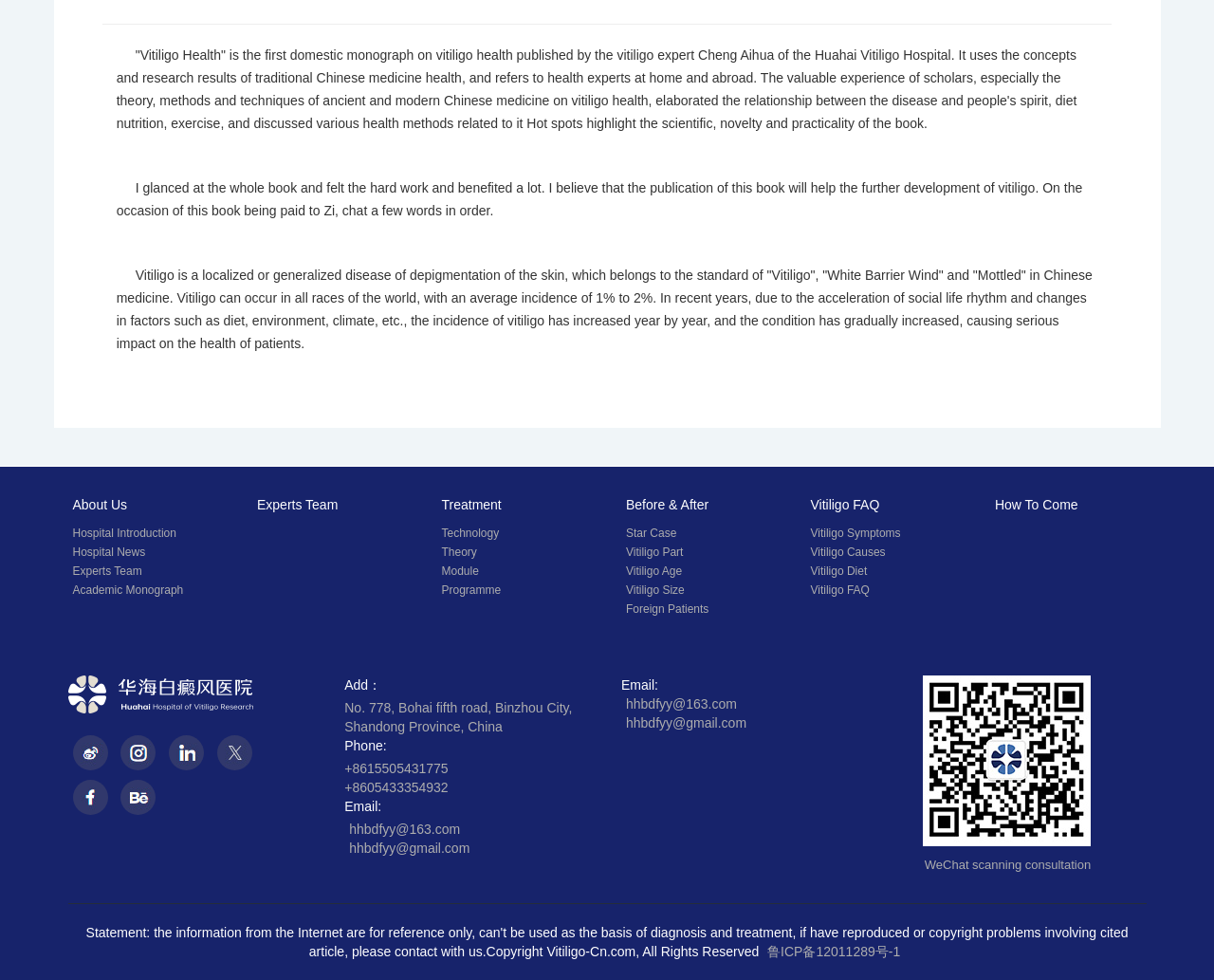Locate the bounding box coordinates for the element described below: "Log in / Sign up". The coordinates must be four float values between 0 and 1, formatted as [left, top, right, bottom].

None